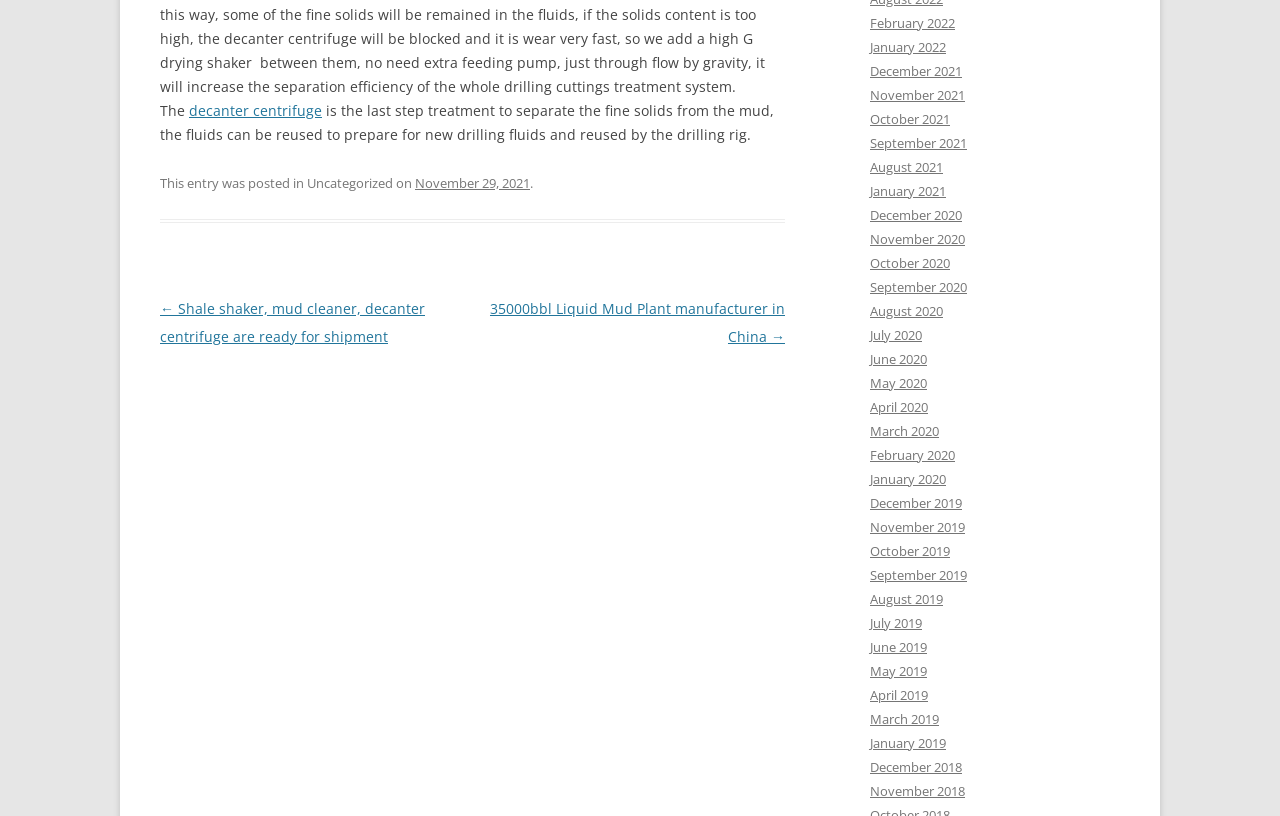Please answer the following question using a single word or phrase: 
What is the date of the current post?

November 29, 2021